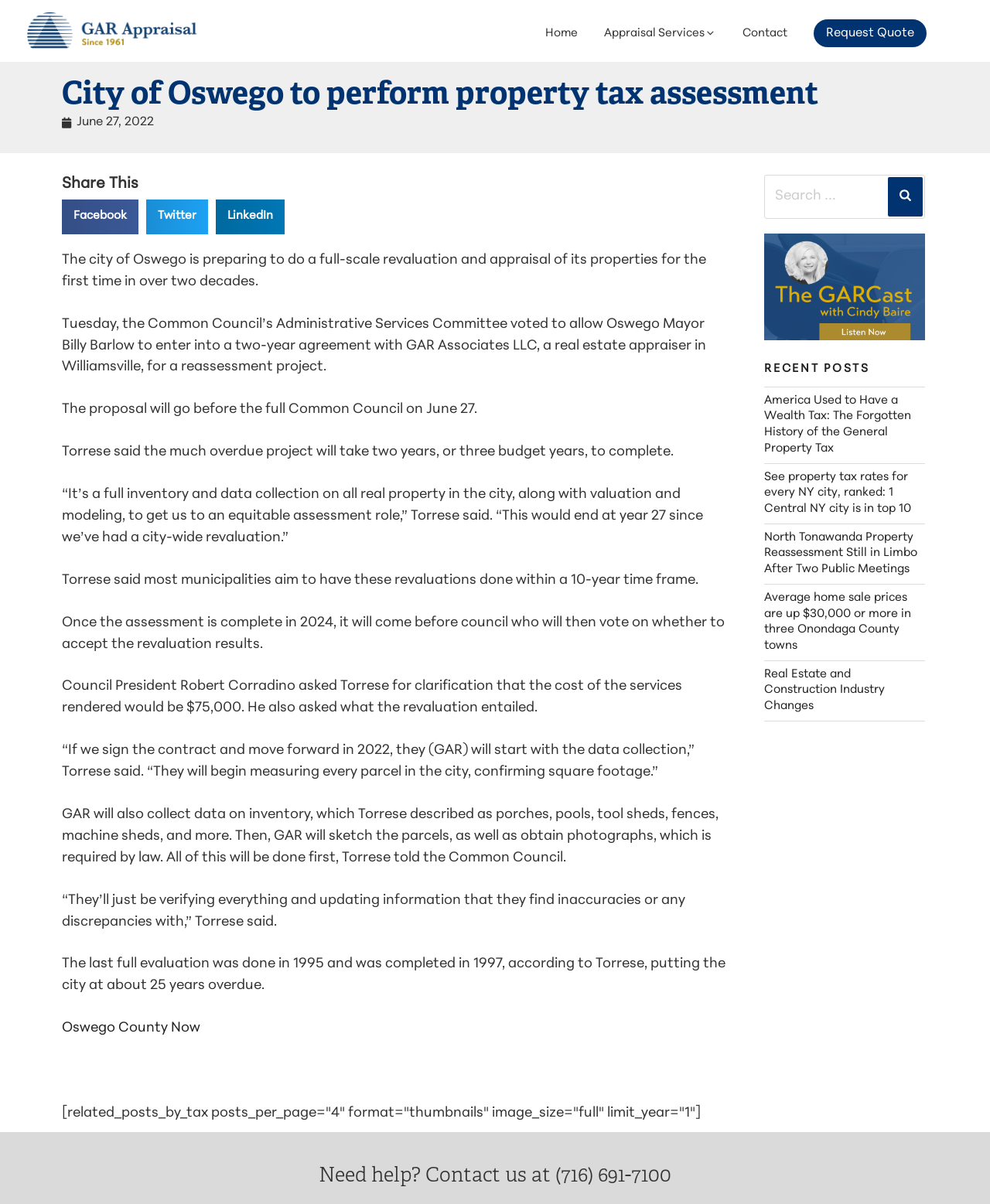Find and extract the text of the primary heading on the webpage.

City of Oswego to perform property tax assessment